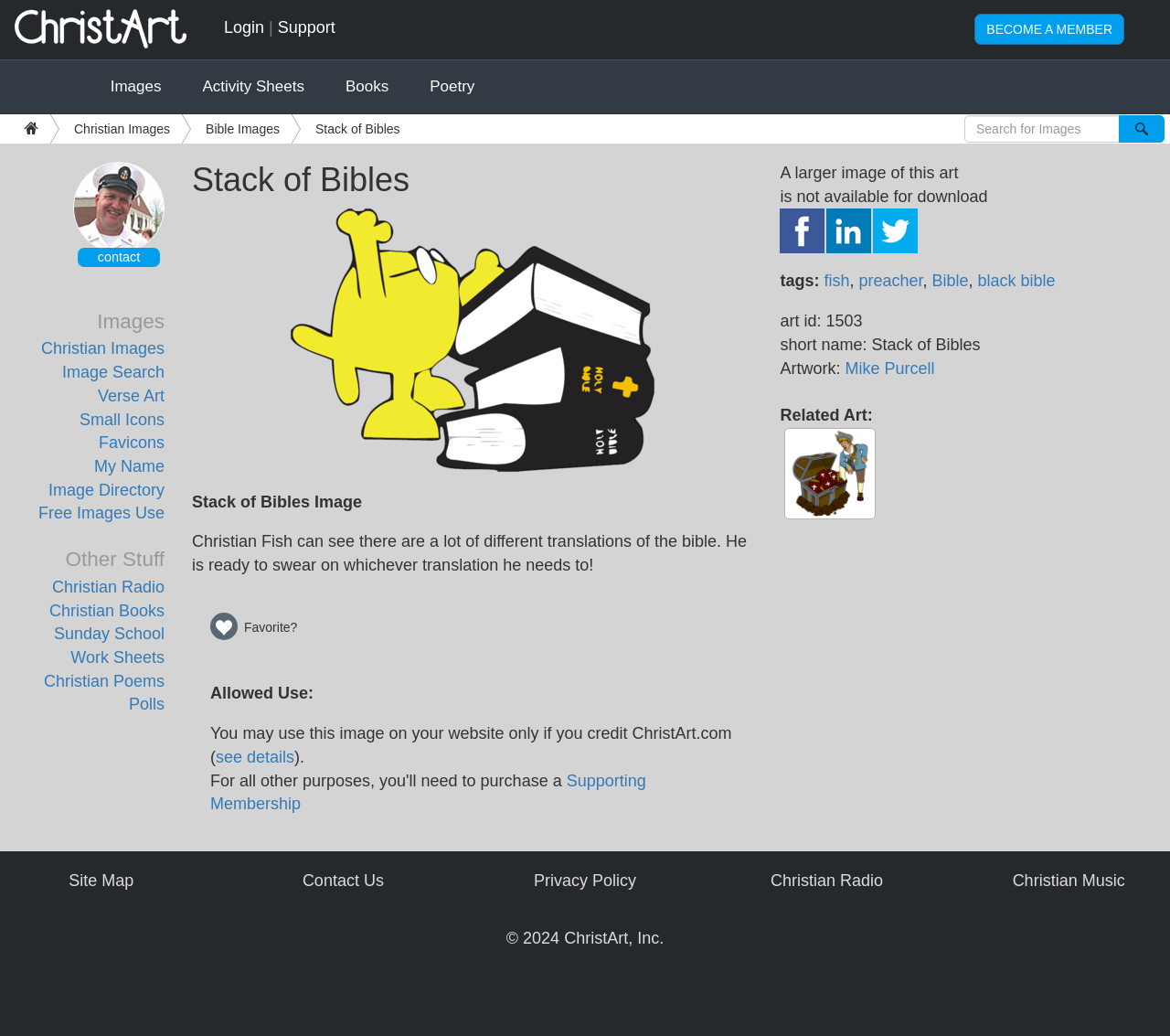What is the name of the artist who created the image 'Stack of Bibles'? Observe the screenshot and provide a one-word or short phrase answer.

Mike Purcell